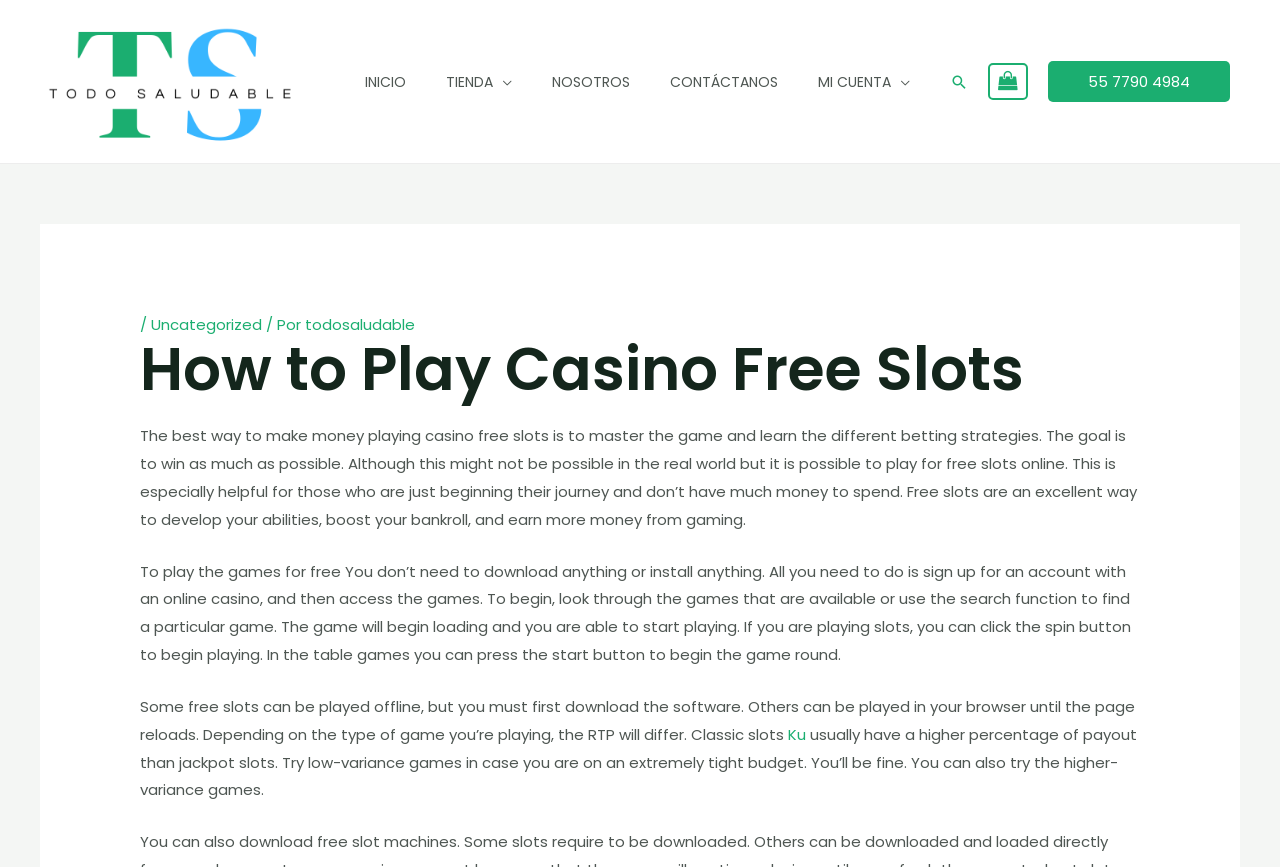Answer the question in a single word or phrase:
How many links are in the navigation section?

5